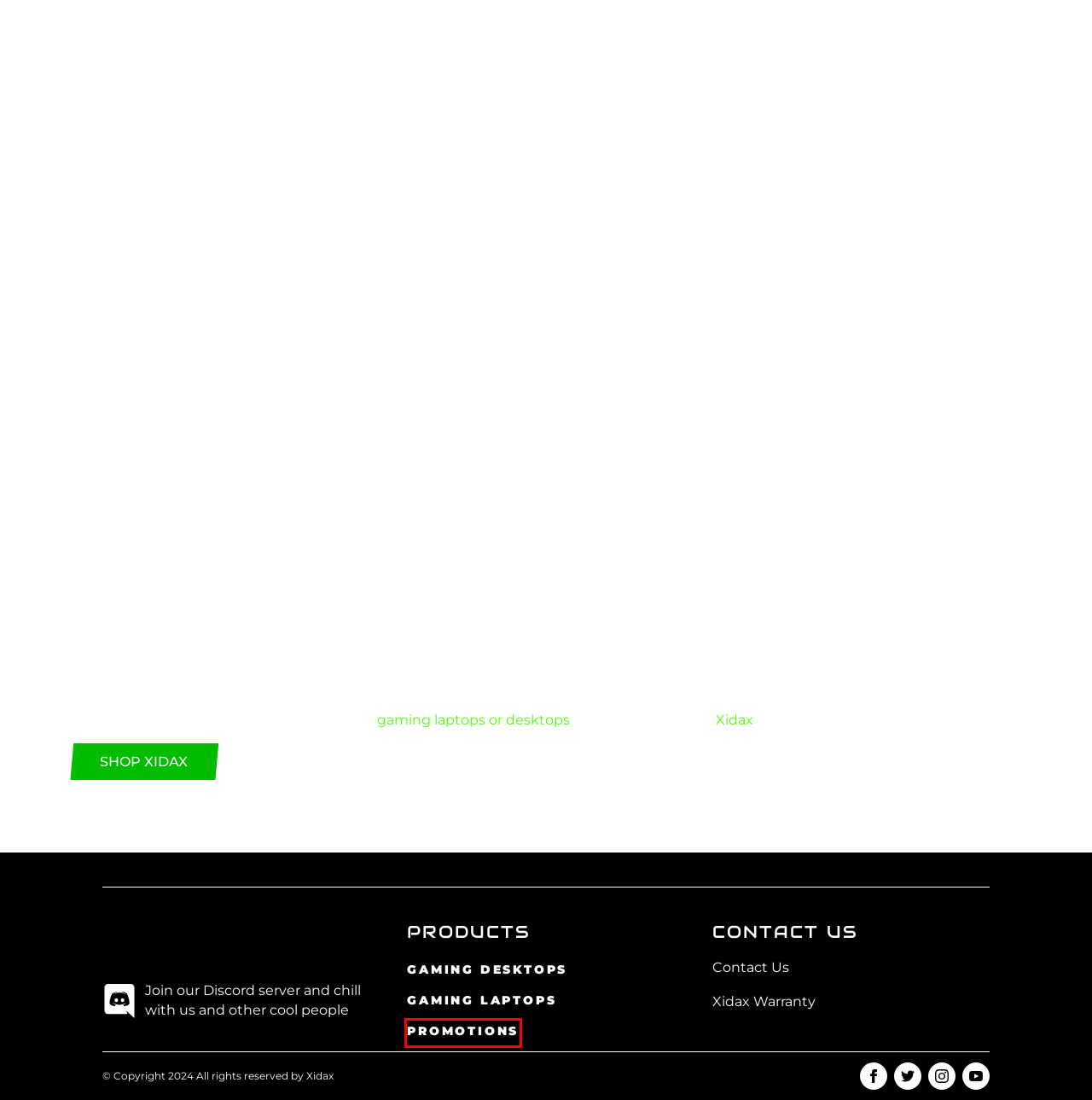Examine the screenshot of the webpage, noting the red bounding box around a UI element. Pick the webpage description that best matches the new page after the element in the red bounding box is clicked. Here are the candidates:
A. Choosing Between Desktop and Mobile Computing Workstation | Xidax
B. Custom Gaming PCs: Desktops Built Your Way | Xidax
C. Xidax - Gaming Computers & Custom PCs
D. Lifetime Warranty | Xidax
E. Contact Us | Xidax
F. XIDAX SUMMER SALE
G. Xidax PCs
H. Custom Gaming Laptops: Build Your Own Laptop! | Xidax

F